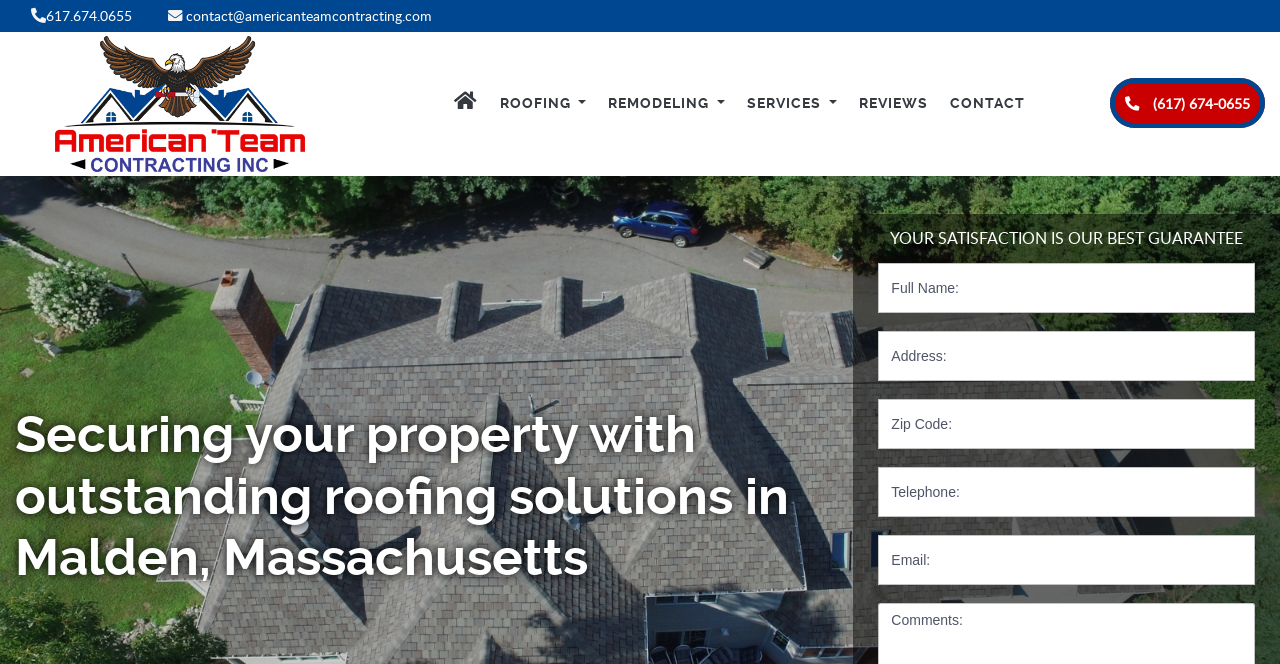Highlight the bounding box coordinates of the region I should click on to meet the following instruction: "Fill in the first text box".

[0.686, 0.396, 0.98, 0.472]